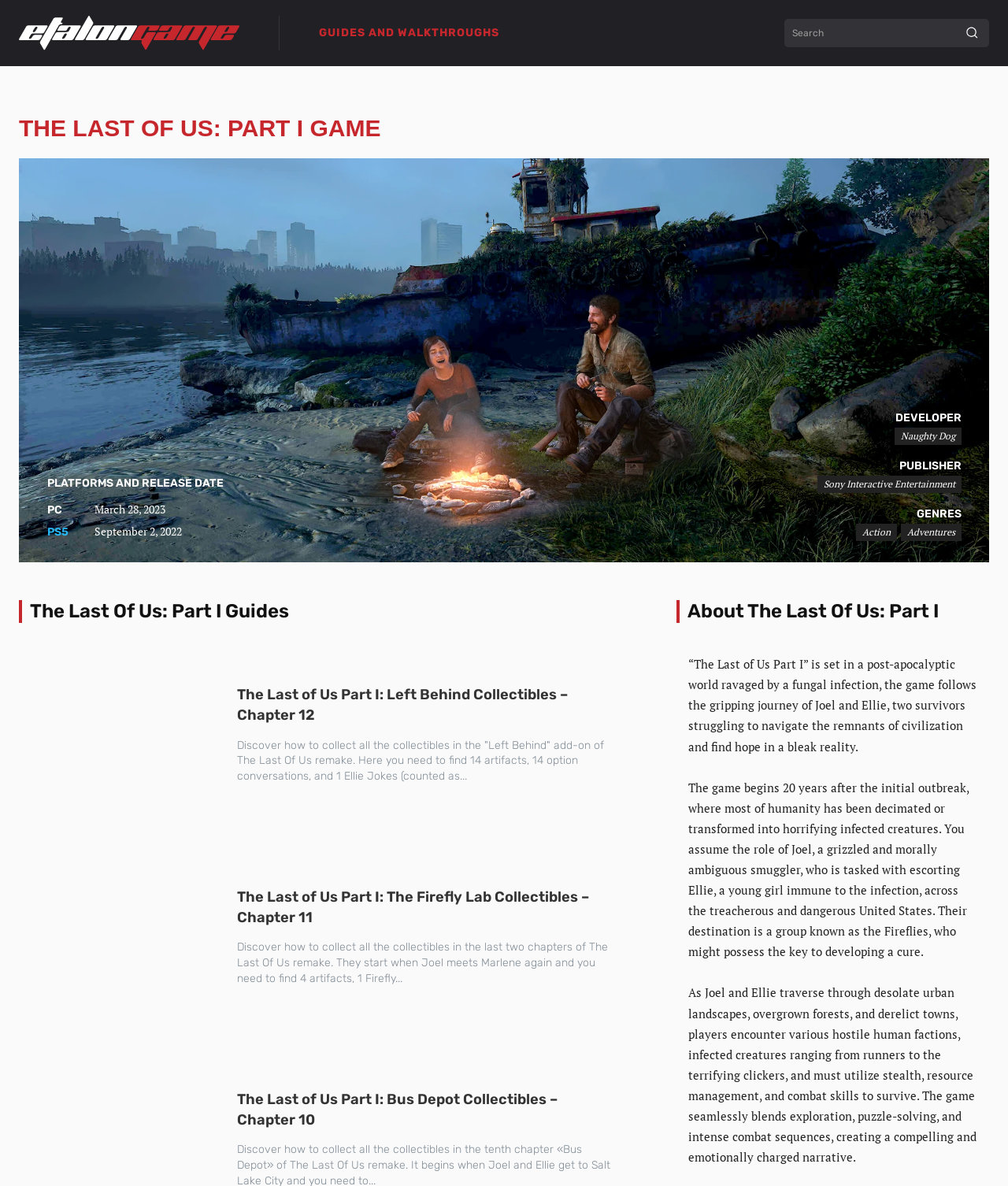Give a concise answer using one word or a phrase to the following question:
What is the name of the group that might possess the key to developing a cure in The Last of Us: Part I?

Fireflies